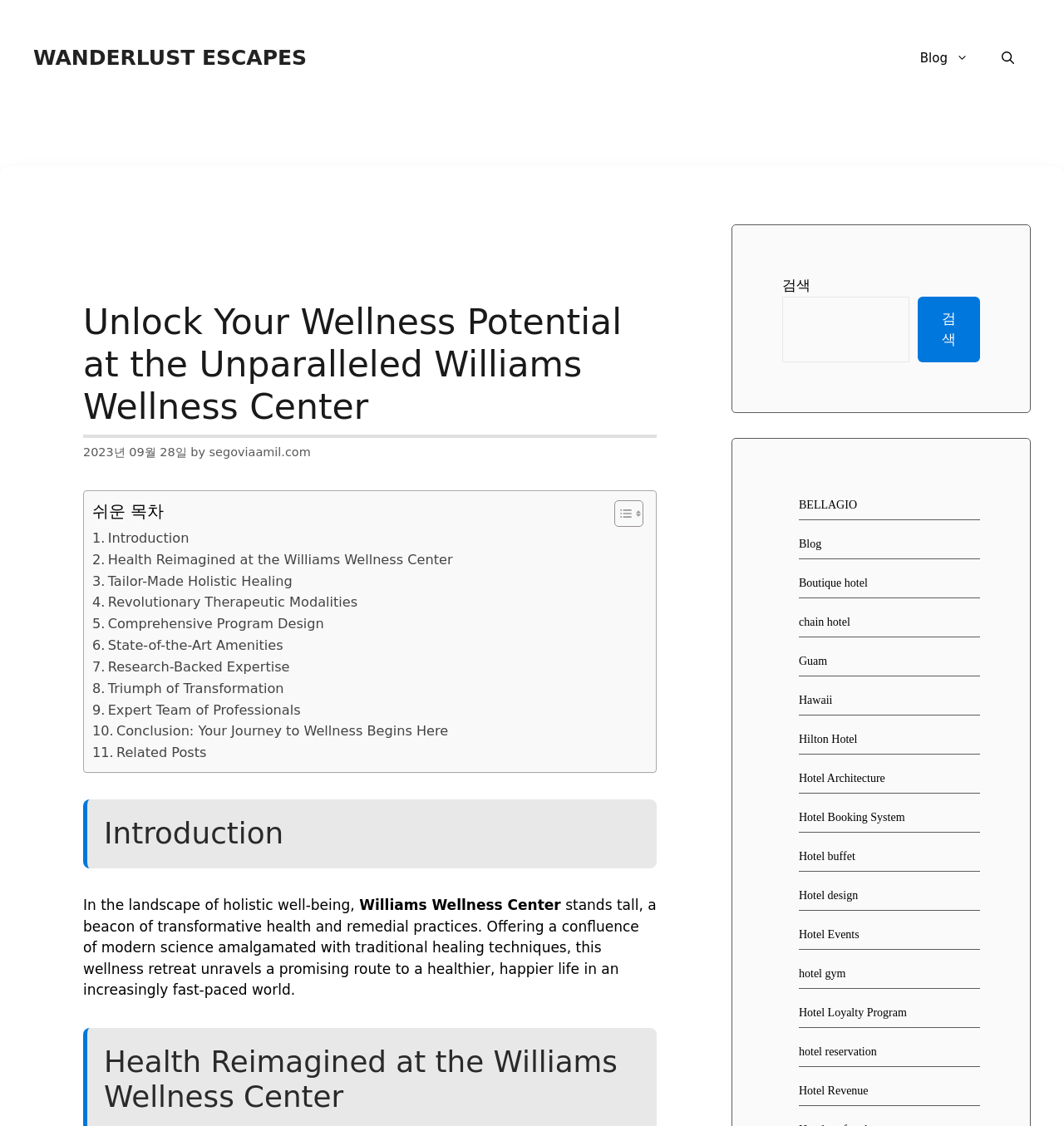Articulate a complete and detailed caption of the webpage elements.

The webpage is about Williams Wellness Center, a holistic well-being retreat. At the top, there is a banner with a link to "WANDERLUST ESCAPES" and a navigation menu with links to "Blog" and "Open Search Bar". Below the navigation menu, there is a heading that reads "Unlock Your Wellness Potential at the Unparalleled Williams Wellness Center" with a date "2023년 09월 28일" and an author's name "segoviaamil.com".

The main content of the webpage is divided into sections, each with a heading and a brief description. The sections are listed in a table of contents on the left side of the page, with links to each section. The sections include "Introduction", "Health Reimagined at the Williams Wellness Center", "Tailor-Made Holistic Healing", and others.

In the "Introduction" section, there is a paragraph of text that describes the Williams Wellness Center as a beacon of transformative health and remedial practices, offering a confluence of modern science and traditional healing techniques.

On the right side of the page, there is a complementary section with links to various topics, including "BELLAGIO", "Blog", "Boutique hotel", and others. There is also a search bar with a button to search.

Overall, the webpage provides an overview of the Williams Wellness Center and its services, with a focus on holistic well-being and transformative health practices.